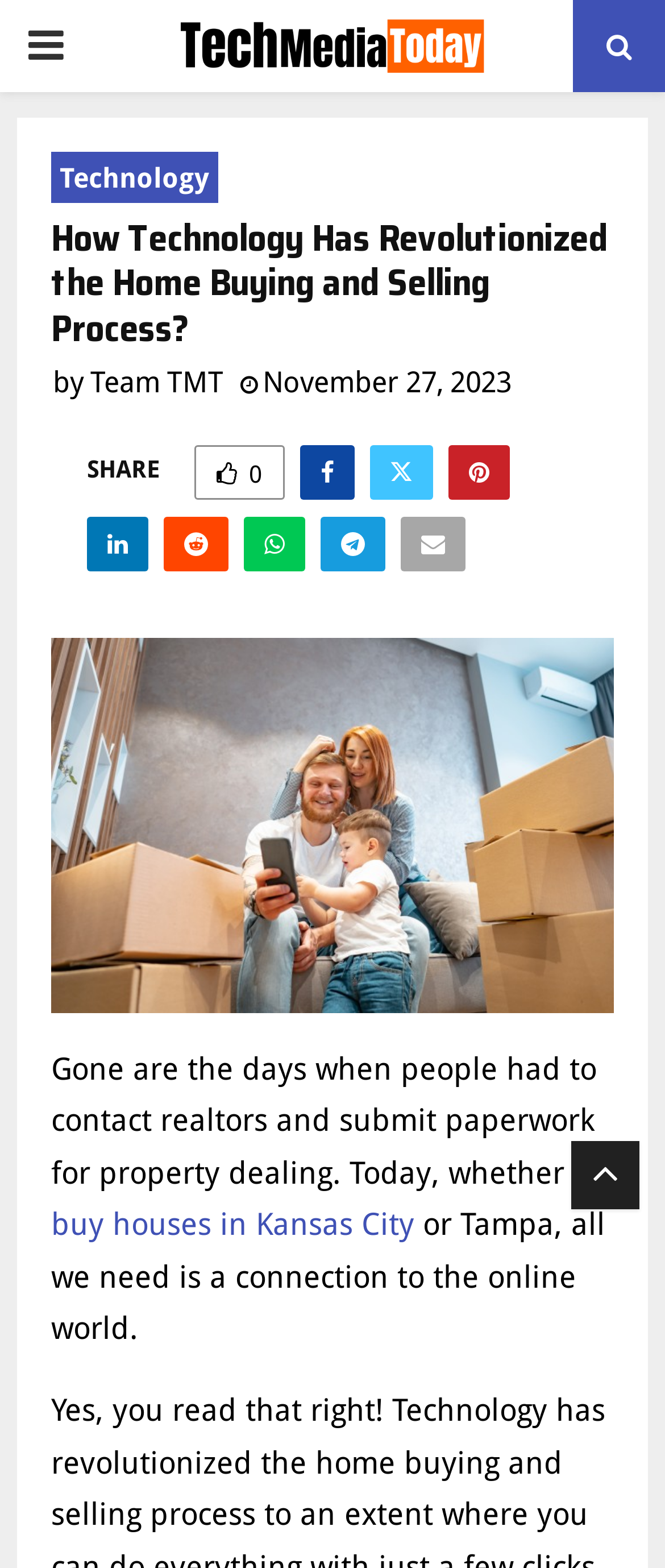Extract the top-level heading from the webpage and provide its text.

How Technology Has Revolutionized the Home Buying and Selling Process?